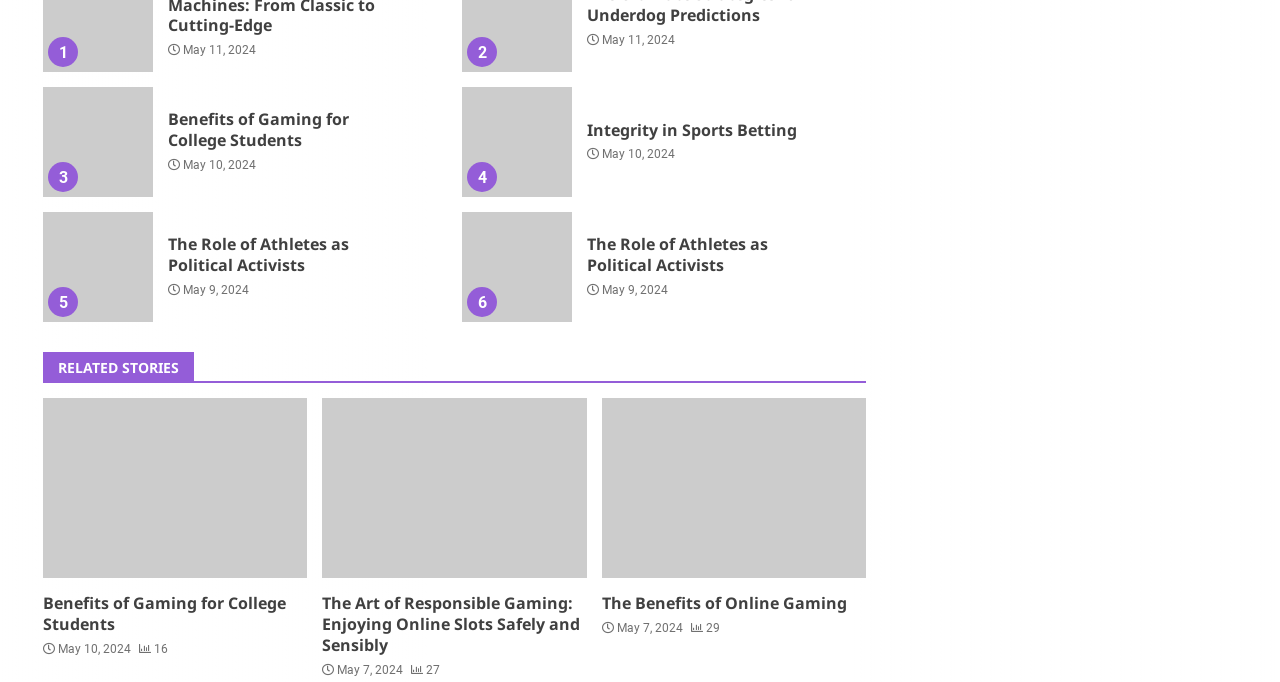Please identify the bounding box coordinates of the region to click in order to complete the given instruction: "Check out the benefits of online gaming". The coordinates should be four float numbers between 0 and 1, i.e., [left, top, right, bottom].

[0.47, 0.584, 0.677, 0.848]